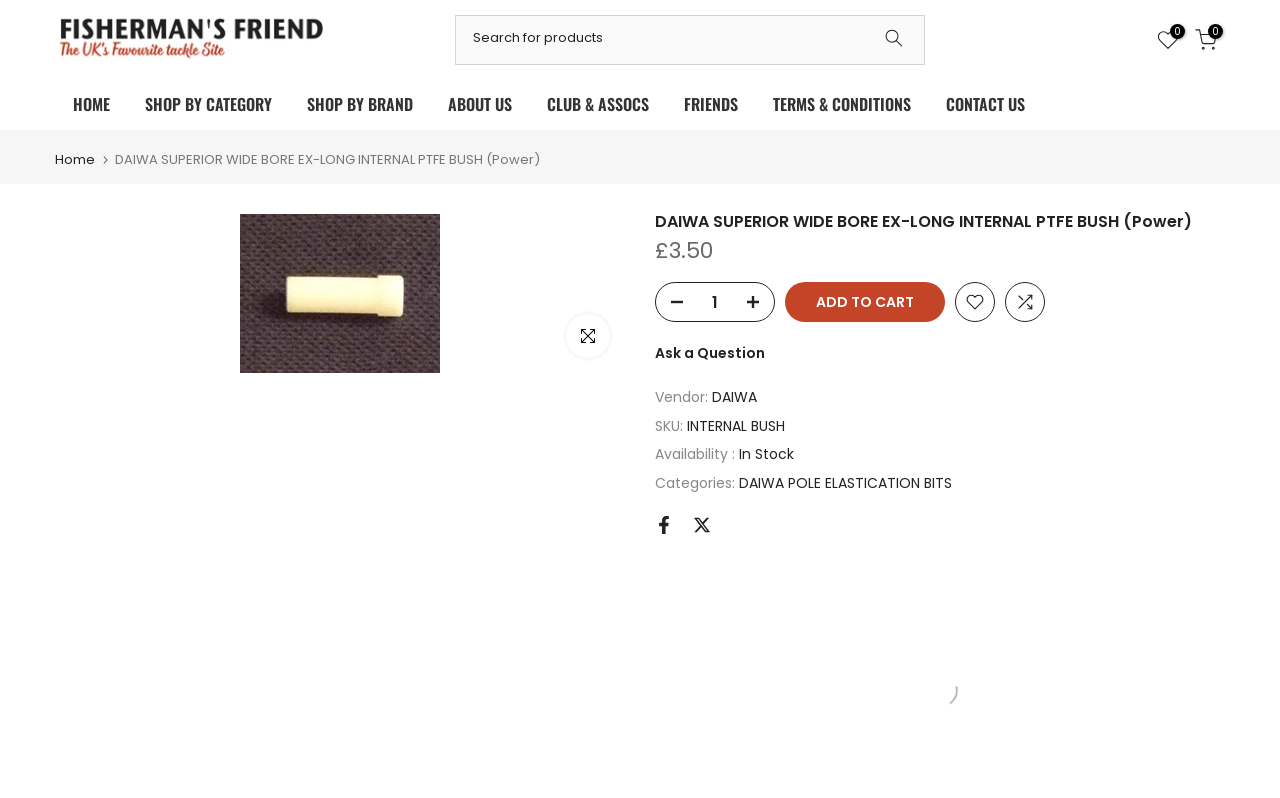Please identify the bounding box coordinates of the area that needs to be clicked to follow this instruction: "Click to enlarge".

[0.442, 0.393, 0.477, 0.449]